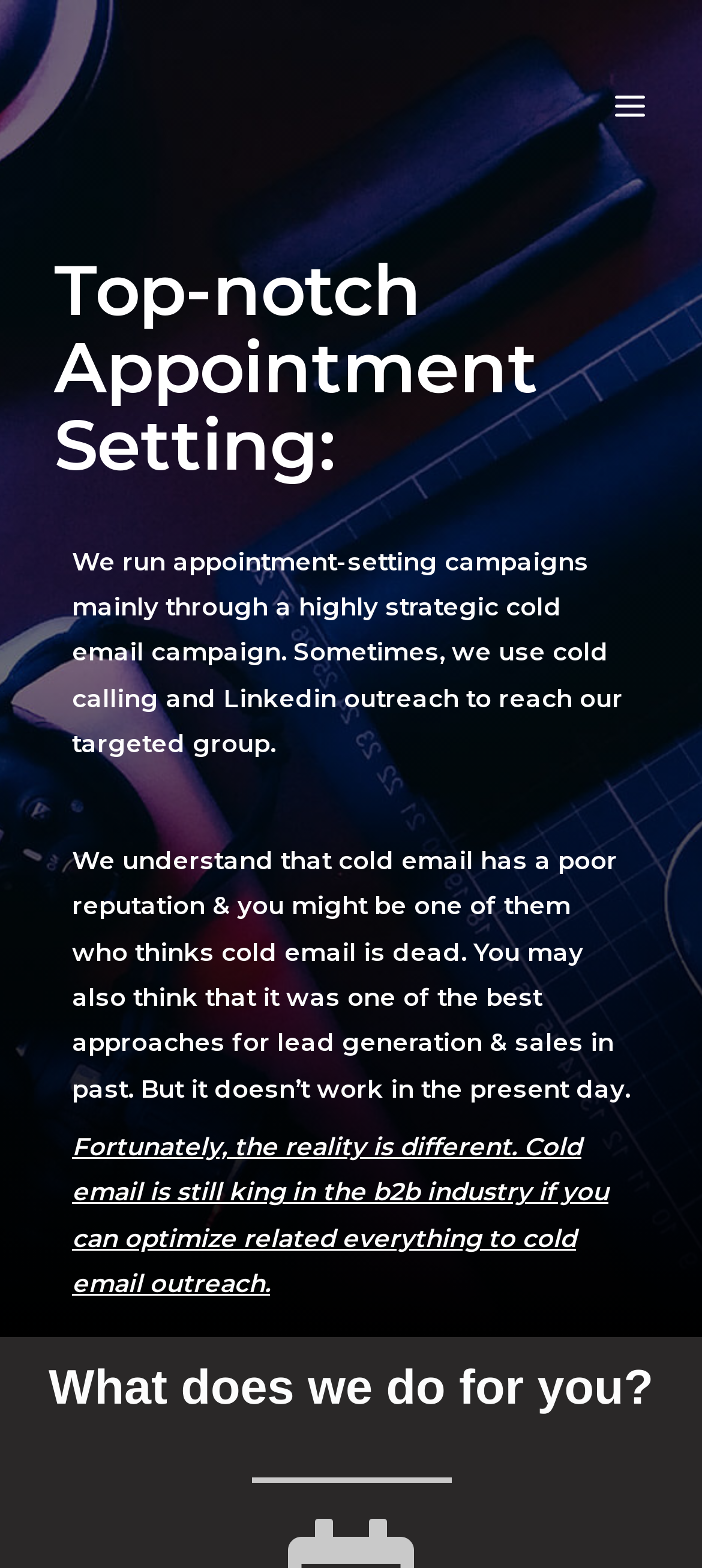What is the primary method used for appointment-setting campaigns?
Refer to the image and provide a one-word or short phrase answer.

Cold email